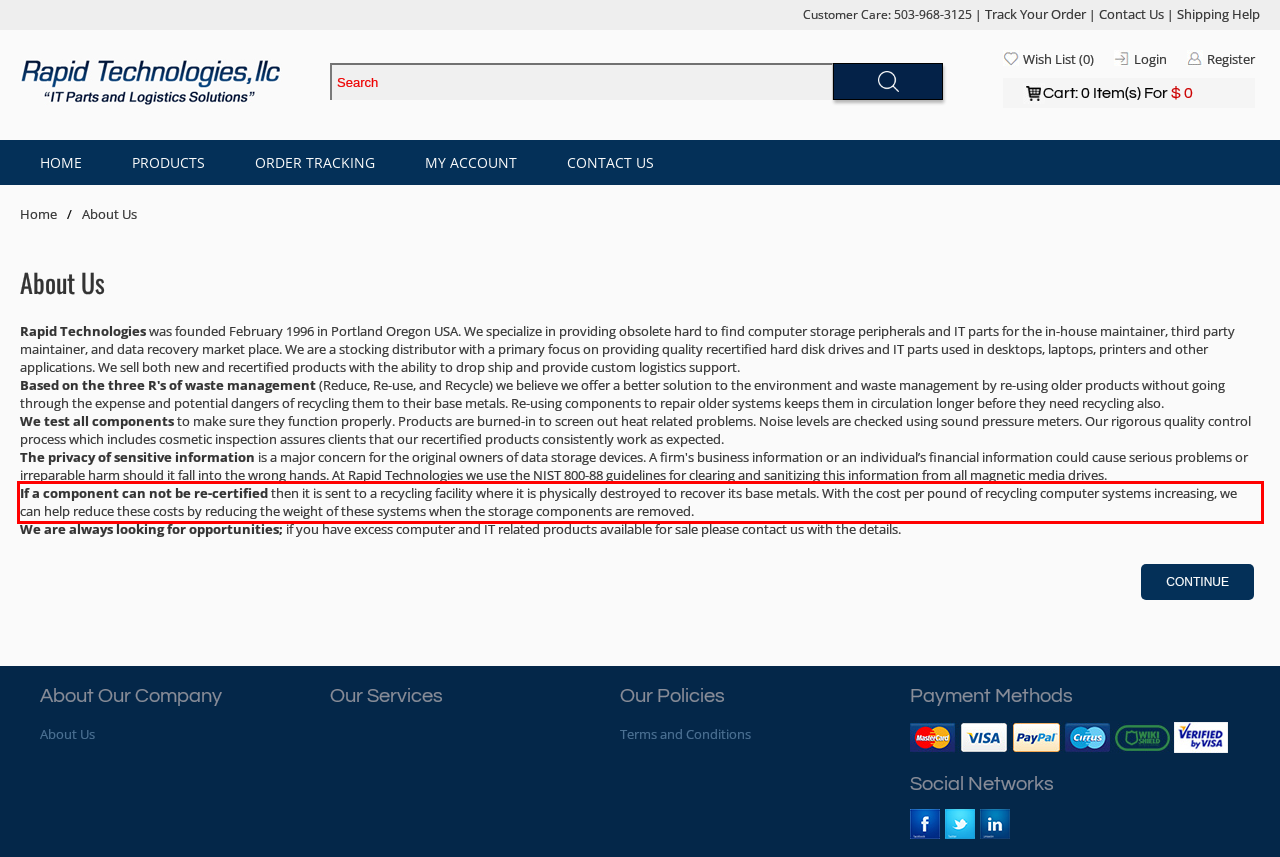You are provided with a screenshot of a webpage that includes a UI element enclosed in a red rectangle. Extract the text content inside this red rectangle.

If a component can not be re-certified then it is sent to a recycling facility where it is physically destroyed to recover its base metals. With the cost per pound of recycling computer systems increasing, we can help reduce these costs by reducing the weight of these systems when the storage components are removed.